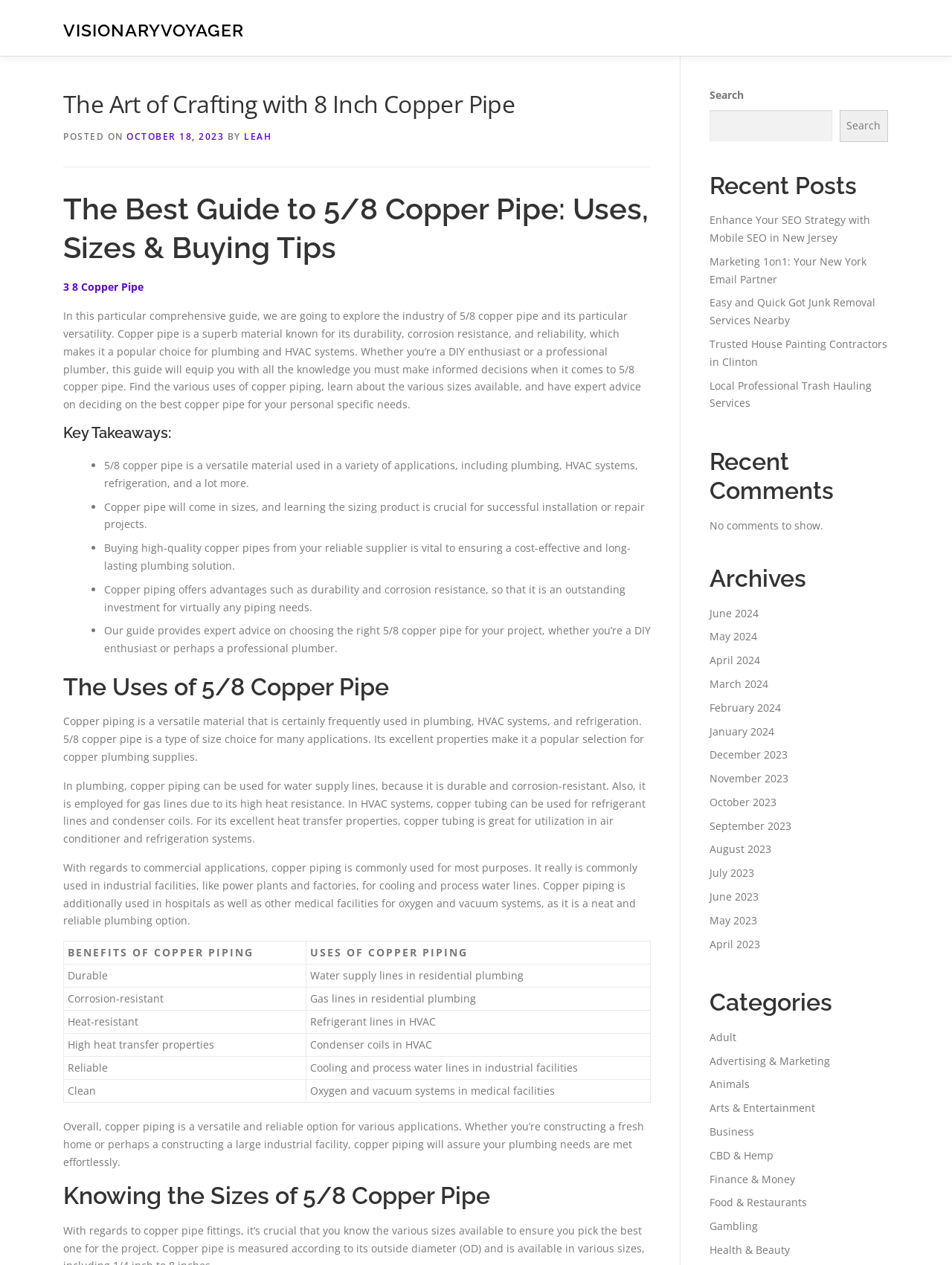Give a concise answer using only one word or phrase for this question:
What is the purpose of the table in the webpage?

Comparing benefits and uses of copper piping